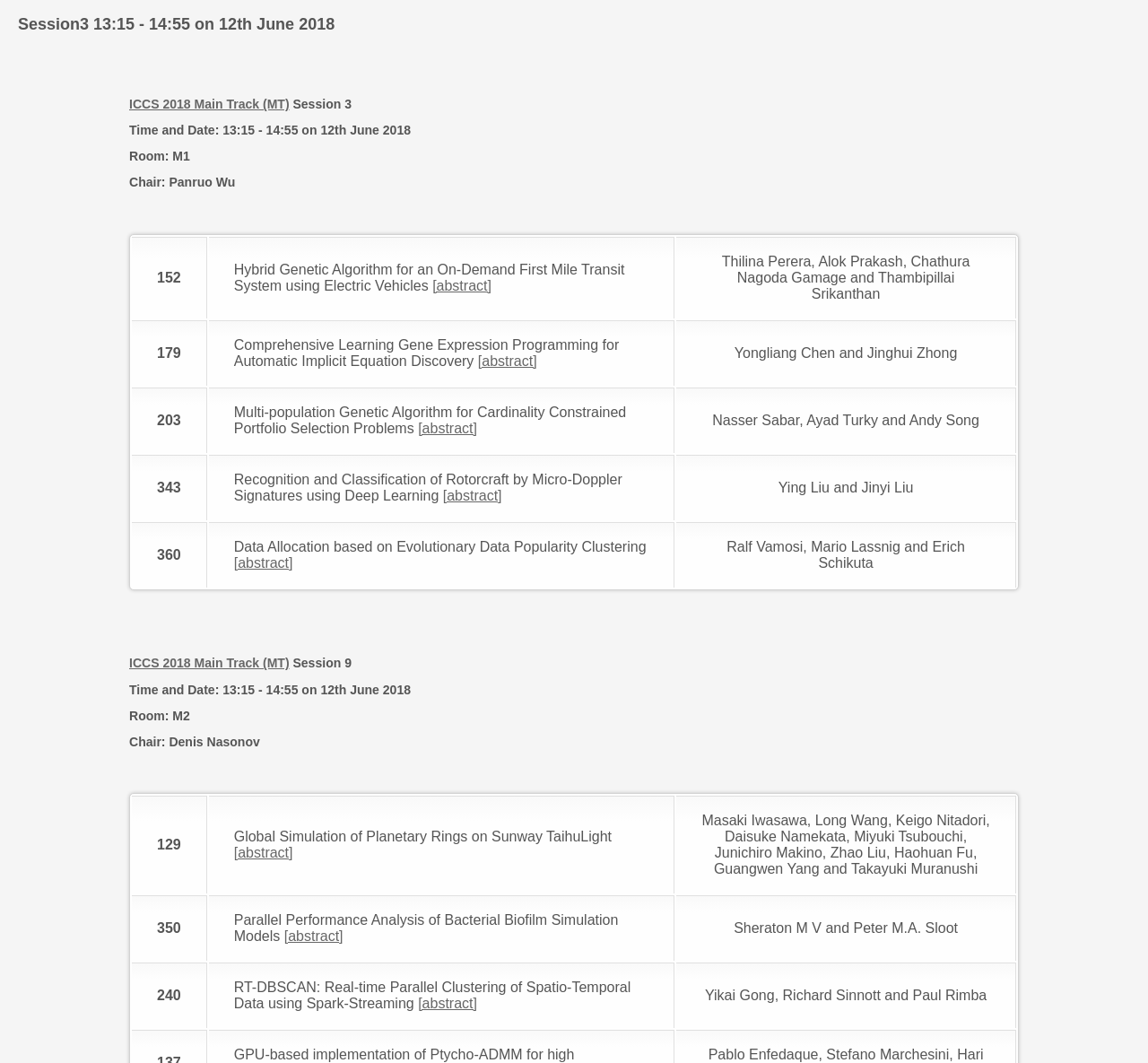Who is the chair of Session 9?
Provide a detailed and well-explained answer to the question.

I looked for the heading 'Chair:' under the 'ICCS 2018 Main Track (MT) Session 9' section and found the name 'Denis Nasonov'.